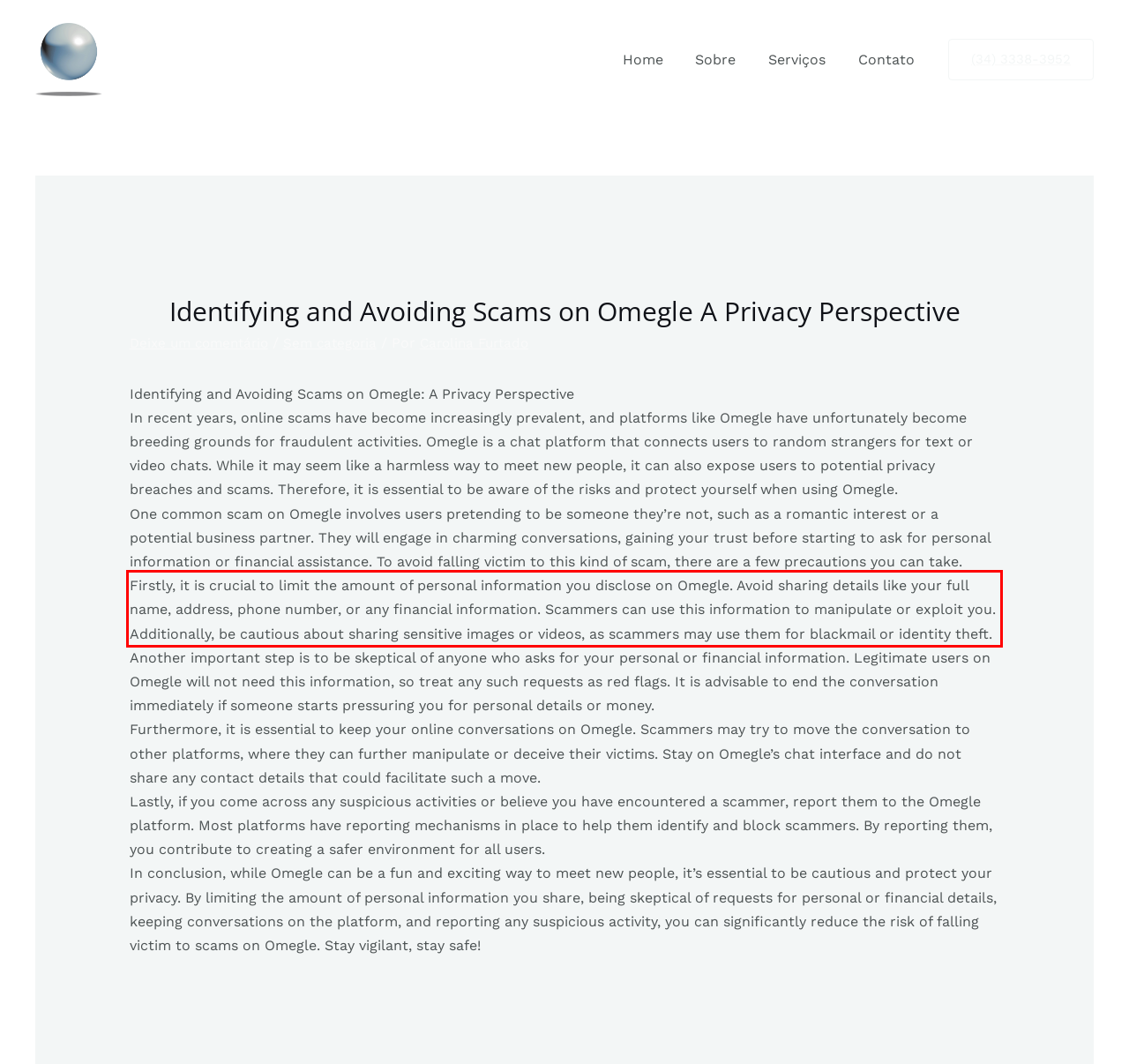The screenshot provided shows a webpage with a red bounding box. Apply OCR to the text within this red bounding box and provide the extracted content.

Firstly, it is crucial to limit the amount of personal information you disclose on Omegle. Avoid sharing details like your full name, address, phone number, or any financial information. Scammers can use this information to manipulate or exploit you. Additionally, be cautious about sharing sensitive images or videos, as scammers may use them for blackmail or identity theft.